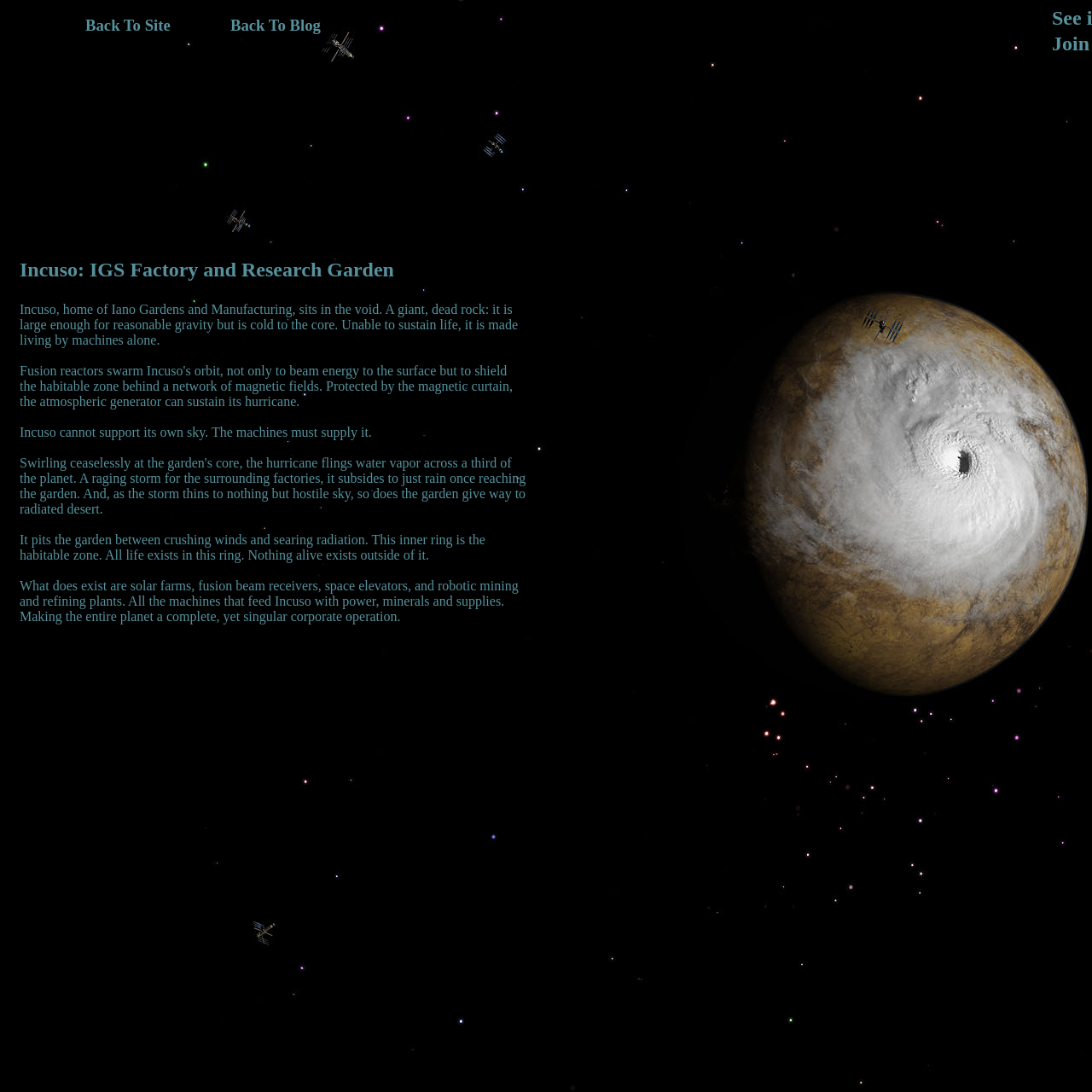What is the name of the planet described?
Kindly give a detailed and elaborate answer to the question.

The name of the planet is mentioned in the text as 'Incuso: IGS Factory and Research Garden' which is a giant, dead rock that is made living by machines alone.